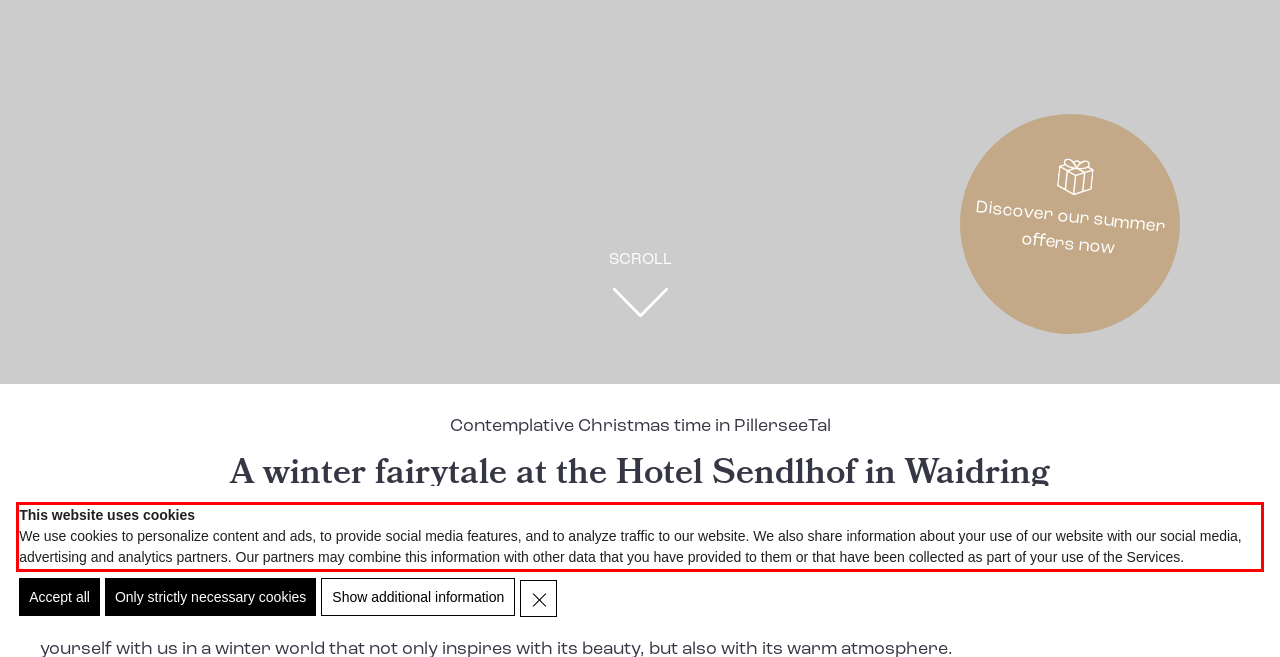Locate the red bounding box in the provided webpage screenshot and use OCR to determine the text content inside it.

This website uses cookies We use cookies to personalize content and ads, to provide social media features, and to analyze traffic to our website. We also share information about your use of our website with our social media, advertising and analytics partners. Our partners may combine this information with other data that you have provided to them or that have been collected as part of your use of the Services.